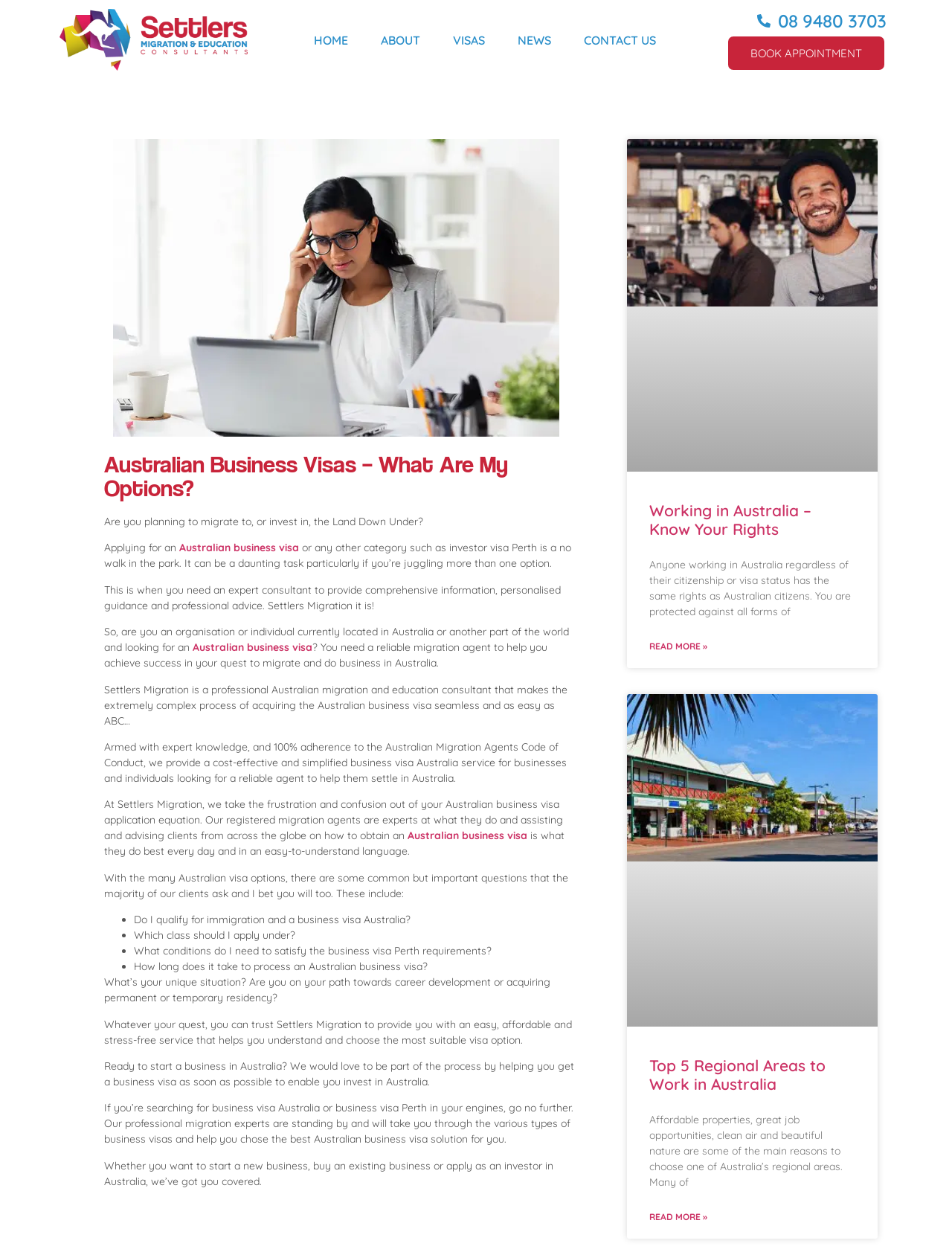Determine the bounding box coordinates of the UI element described below. Use the format (top-left x, top-left y, bottom-right x, bottom-right y) with floating point numbers between 0 and 1: Home

[0.314, 0.018, 0.381, 0.045]